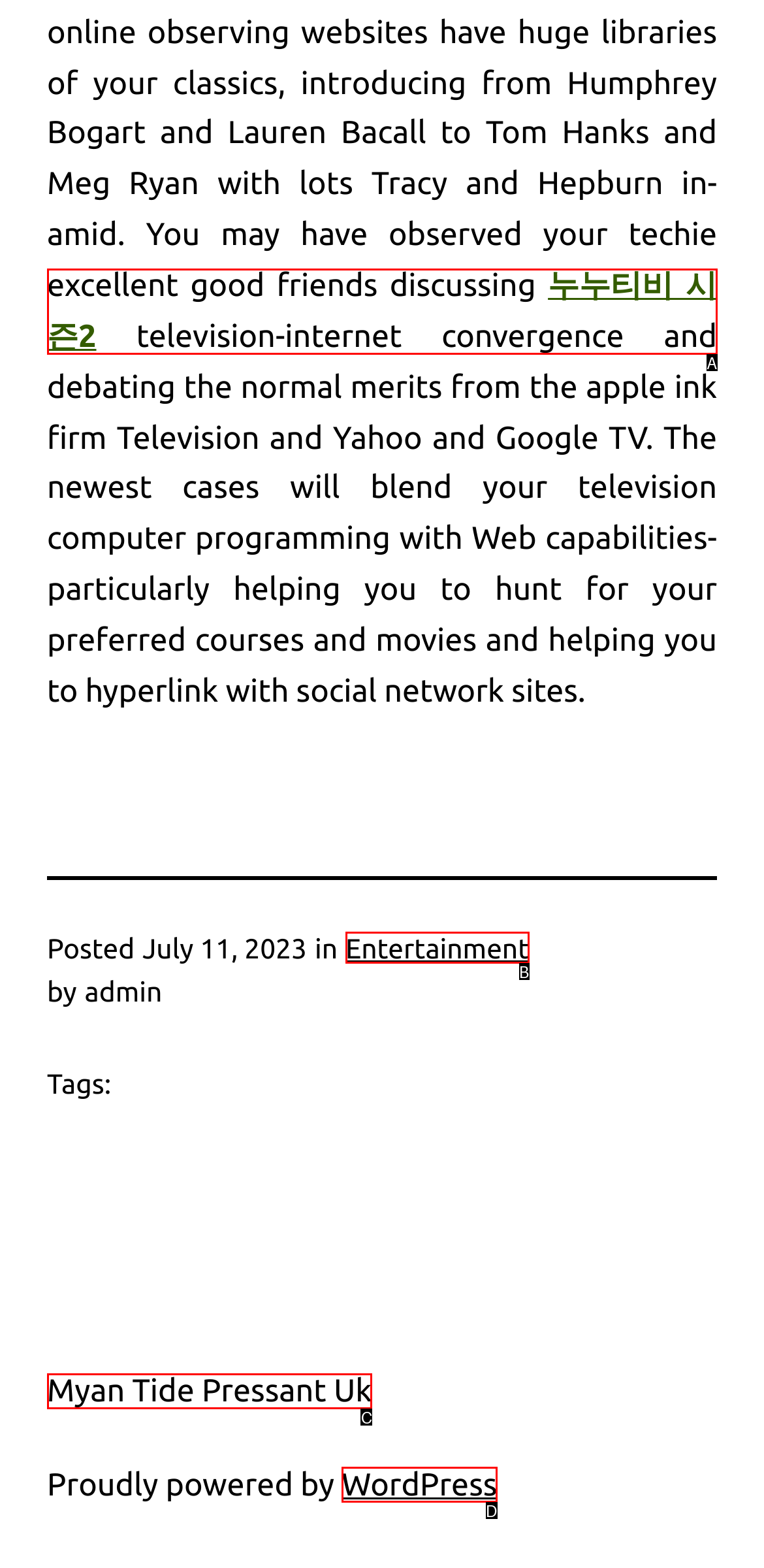Based on the description: Myan Tide Pressant Uk, find the HTML element that matches it. Provide your answer as the letter of the chosen option.

C